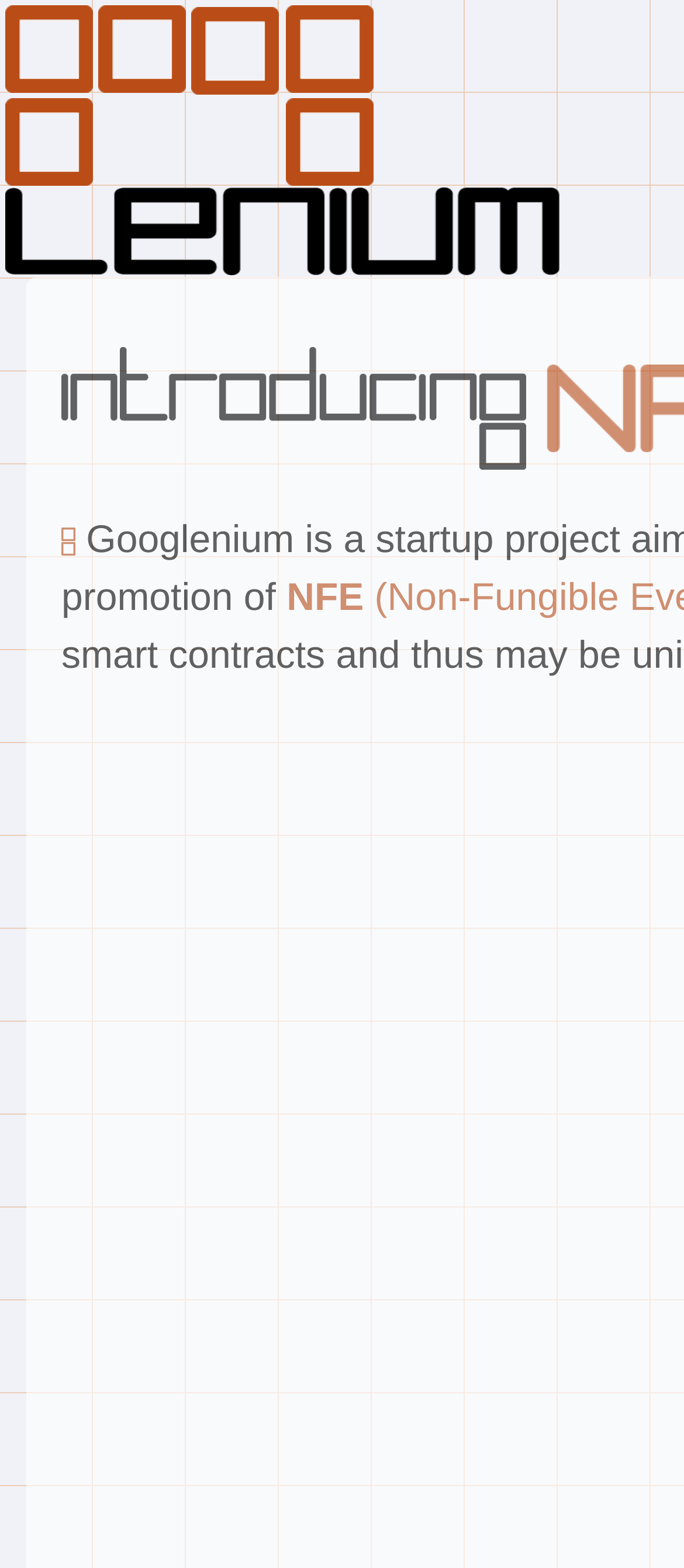Deliver a detailed narrative of the webpage's visual and textual elements.

The webpage is titled "Introducing NFE" and features a prominent banner at the top, consisting of five small images aligned horizontally, taking up about a quarter of the screen's width. Below this banner, there are two more images, one on the left and one on the right, which are slightly larger than the ones above.

In the middle of the page, there is a large image that spans almost the entire width of the screen. Above this image, there is a small icon on the left, and to the right of the icon, there is a brief text "NFE". Below the large image, there are two more small icons, one above the other, on the left side of the page.

On the right side of the page, there is a text "Blockchain registered" positioned near the bottom. The page also contains some empty space, indicated by a non-breaking space character, which is not visible to the user. Overall, the page has a simple layout with a focus on showcasing the "NFE" brand and its related imagery.